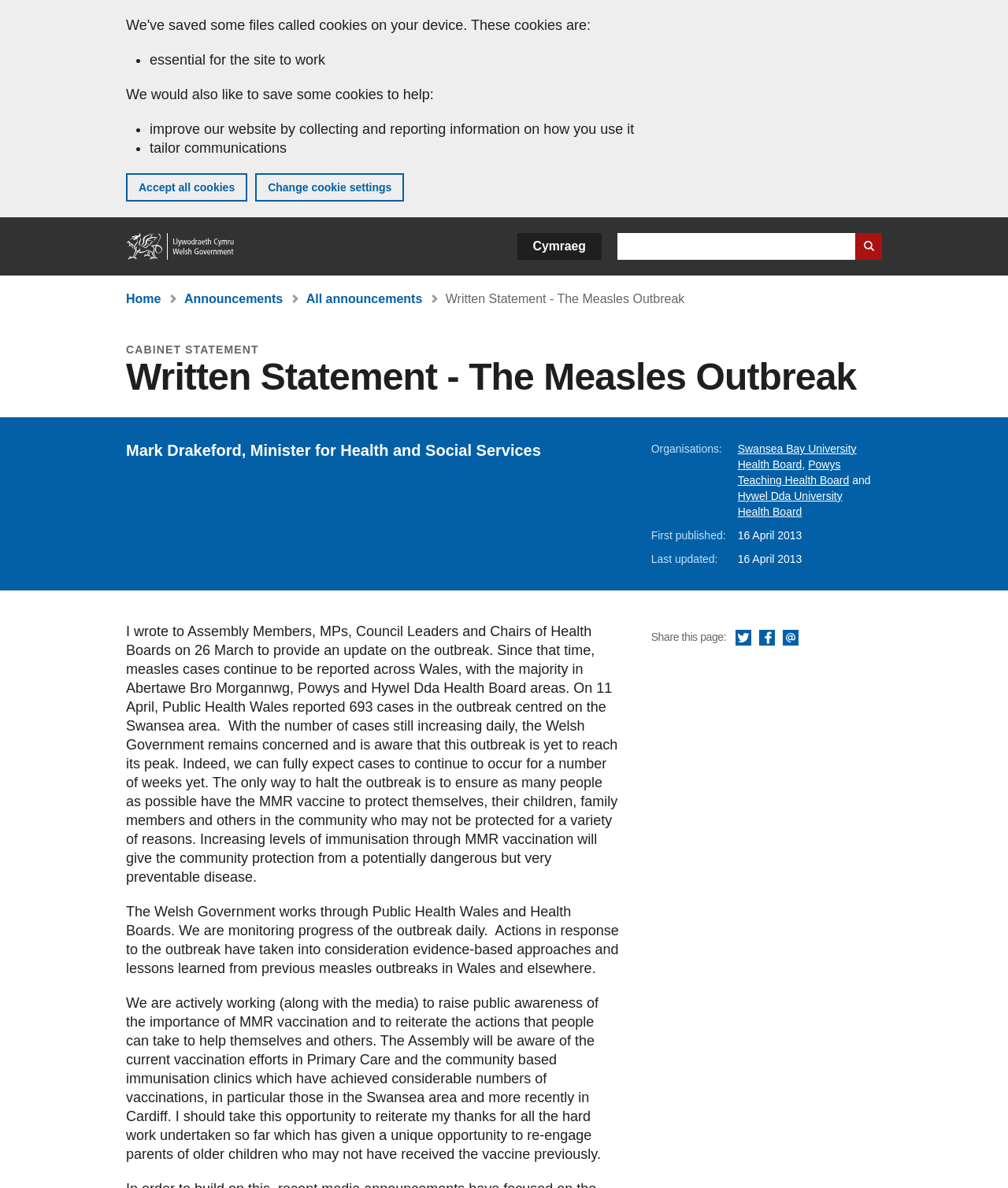Please identify the coordinates of the bounding box for the clickable region that will accomplish this instruction: "Search GOV.WALES".

[0.612, 0.196, 0.875, 0.219]